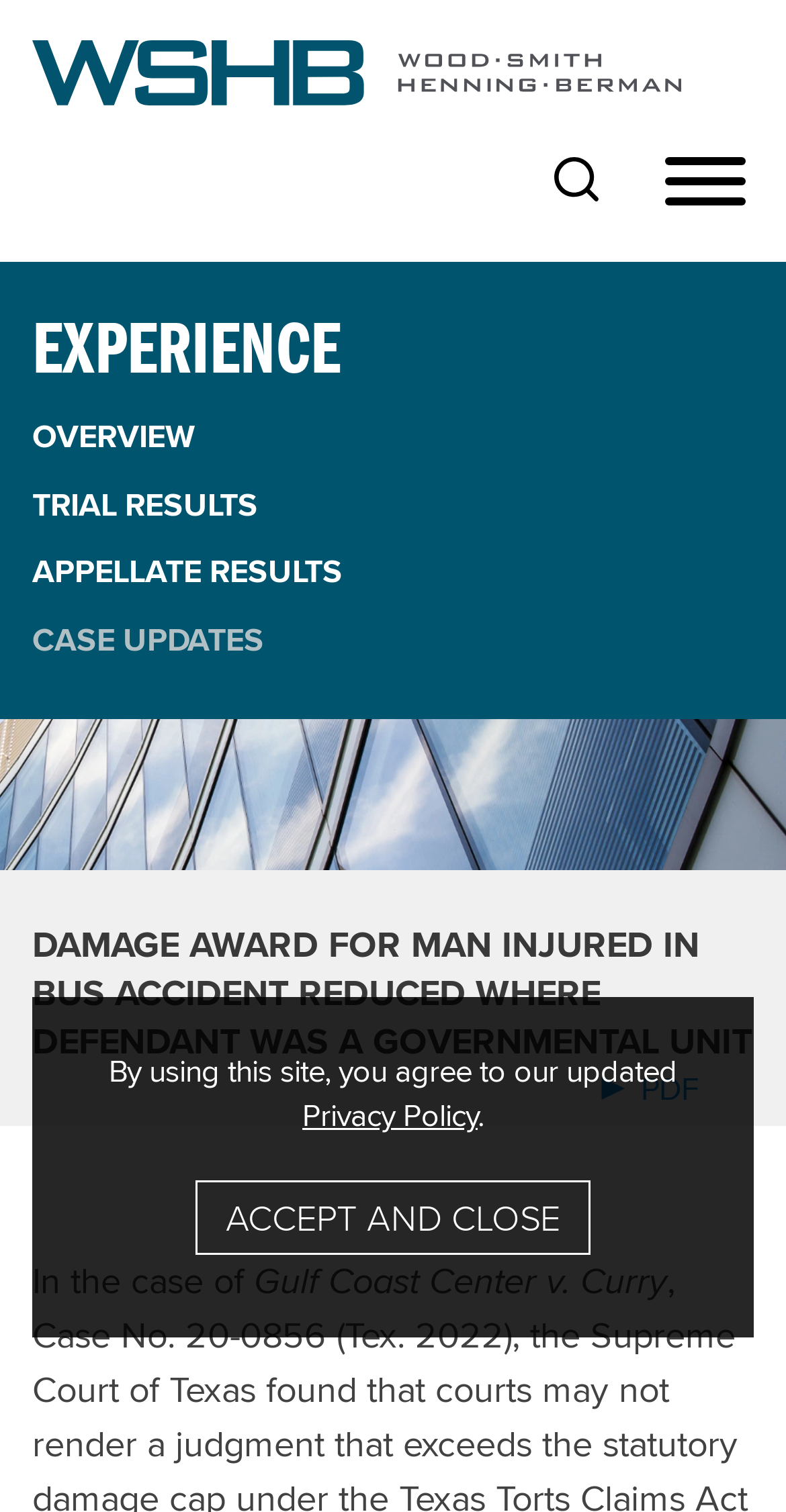Identify the bounding box of the HTML element described here: "Privacy Policy". Provide the coordinates as four float numbers between 0 and 1: [left, top, right, bottom].

[0.385, 0.723, 0.608, 0.752]